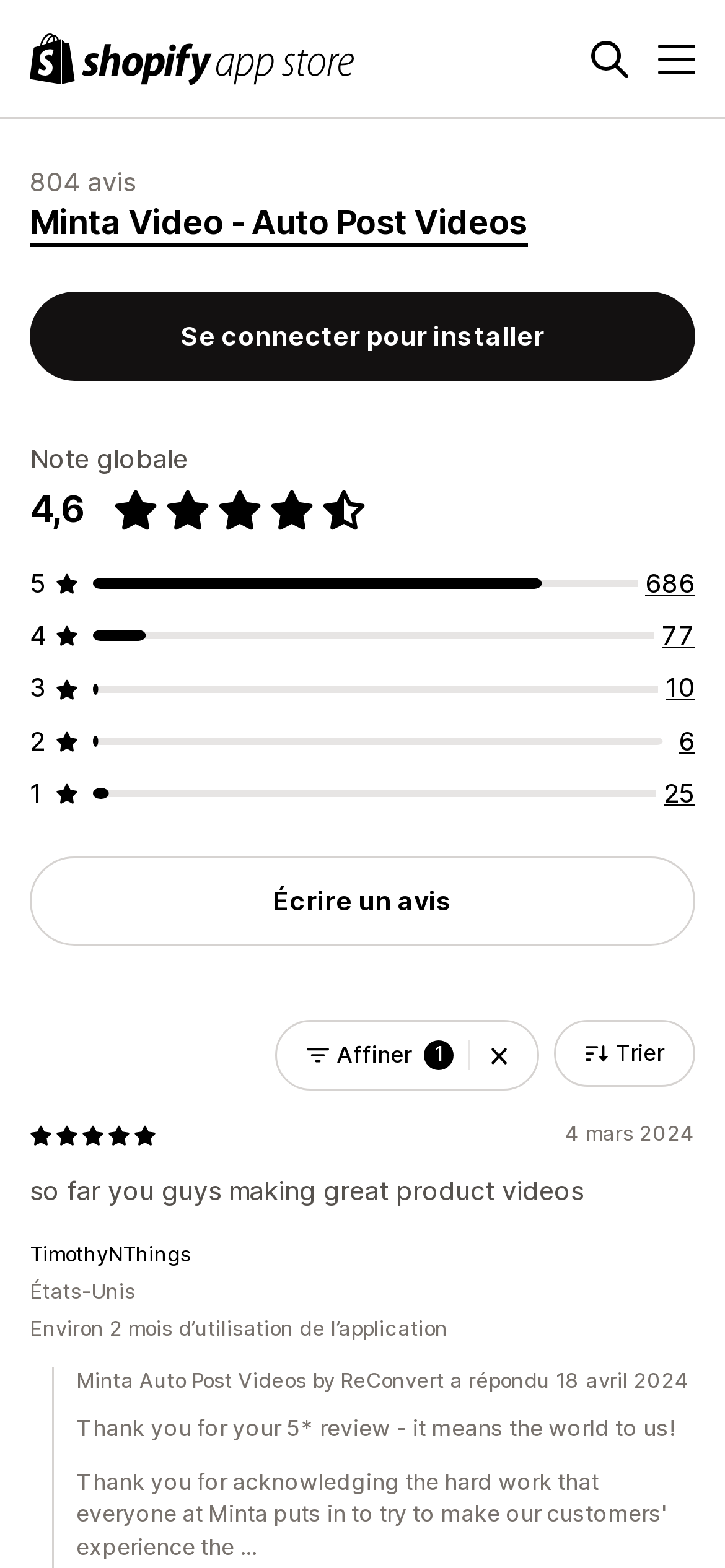Please locate the bounding box coordinates for the element that should be clicked to achieve the following instruction: "Install the app". Ensure the coordinates are given as four float numbers between 0 and 1, i.e., [left, top, right, bottom].

[0.041, 0.186, 0.959, 0.242]